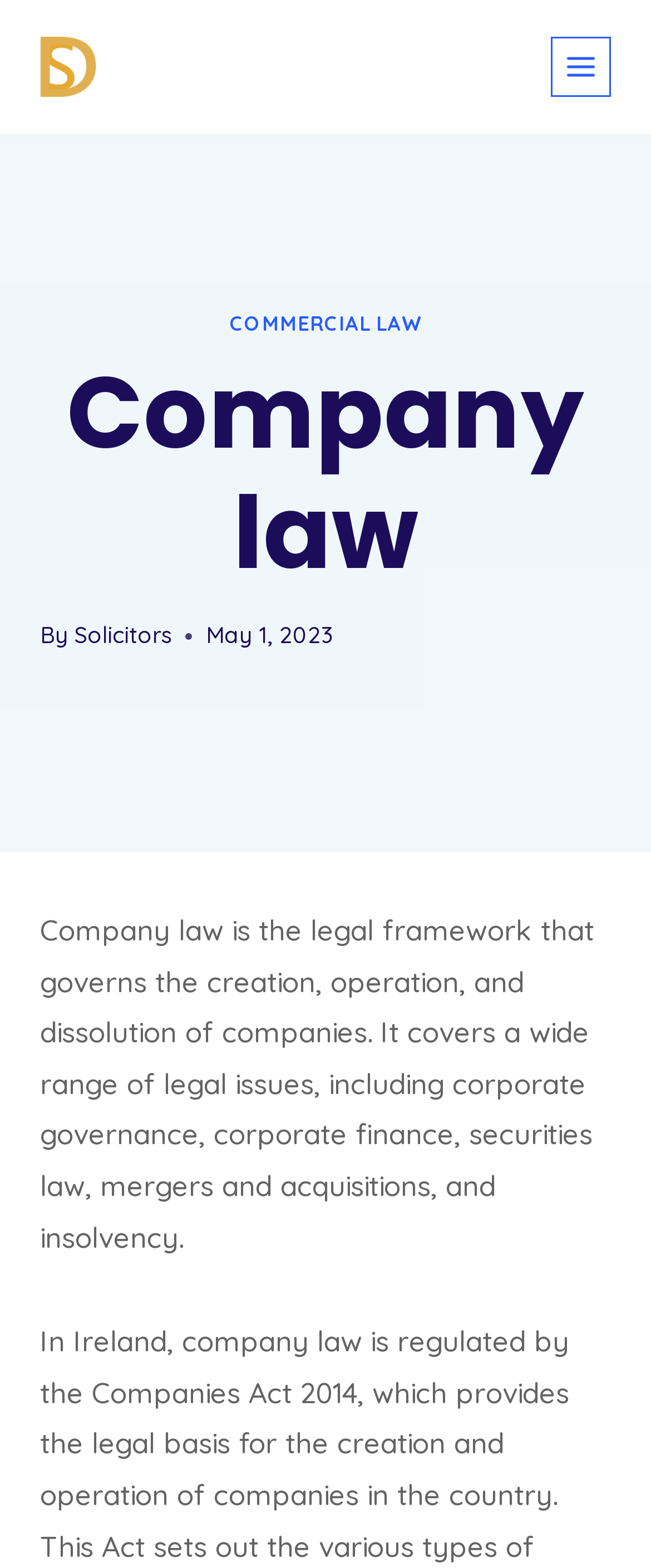When was the article on company law published?
Please provide a single word or phrase as the answer based on the screenshot.

May 1, 2023